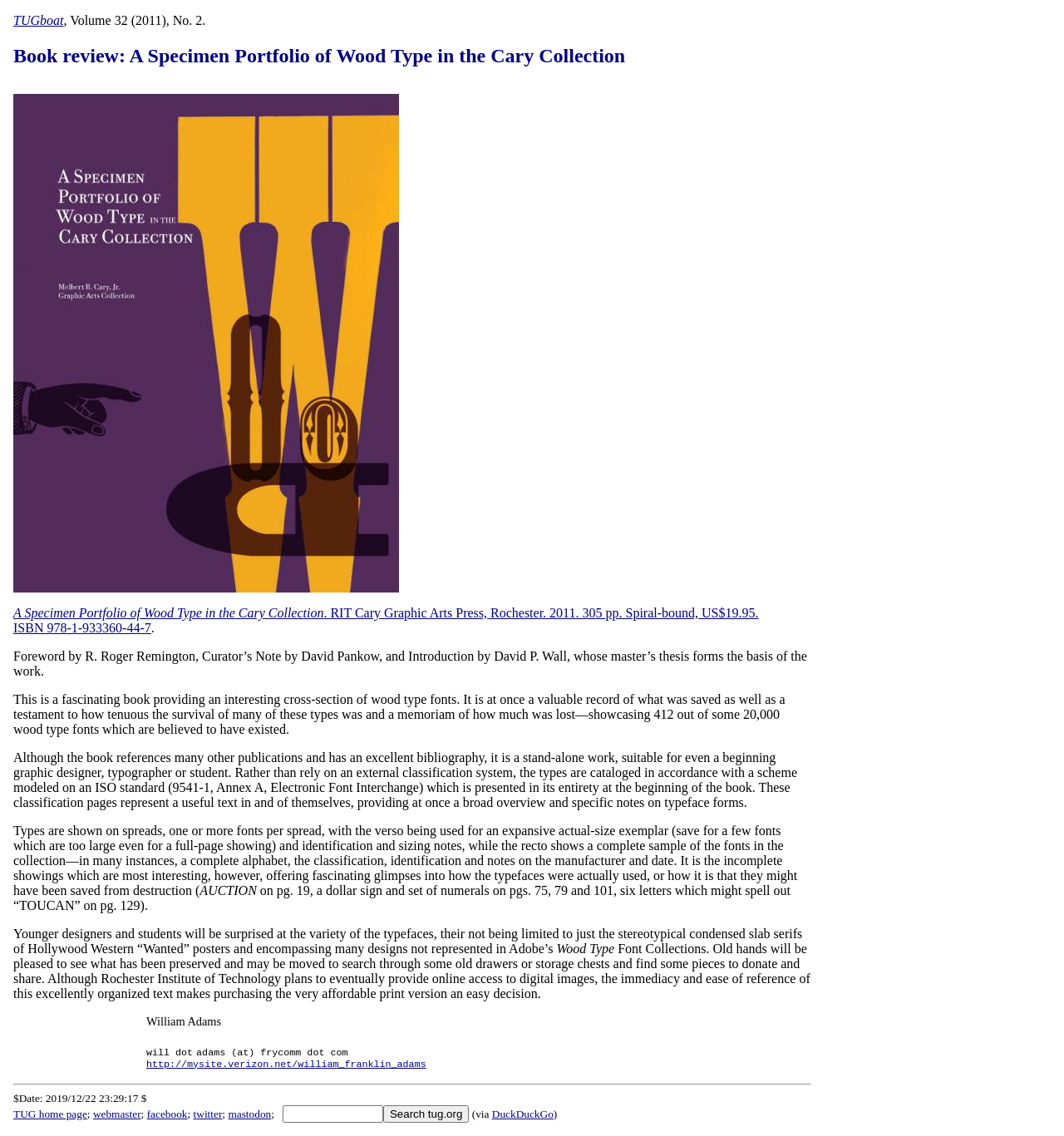Provide the bounding box coordinates of the area you need to click to execute the following instruction: "Visit the author's homepage".

[0.138, 0.932, 0.401, 0.942]